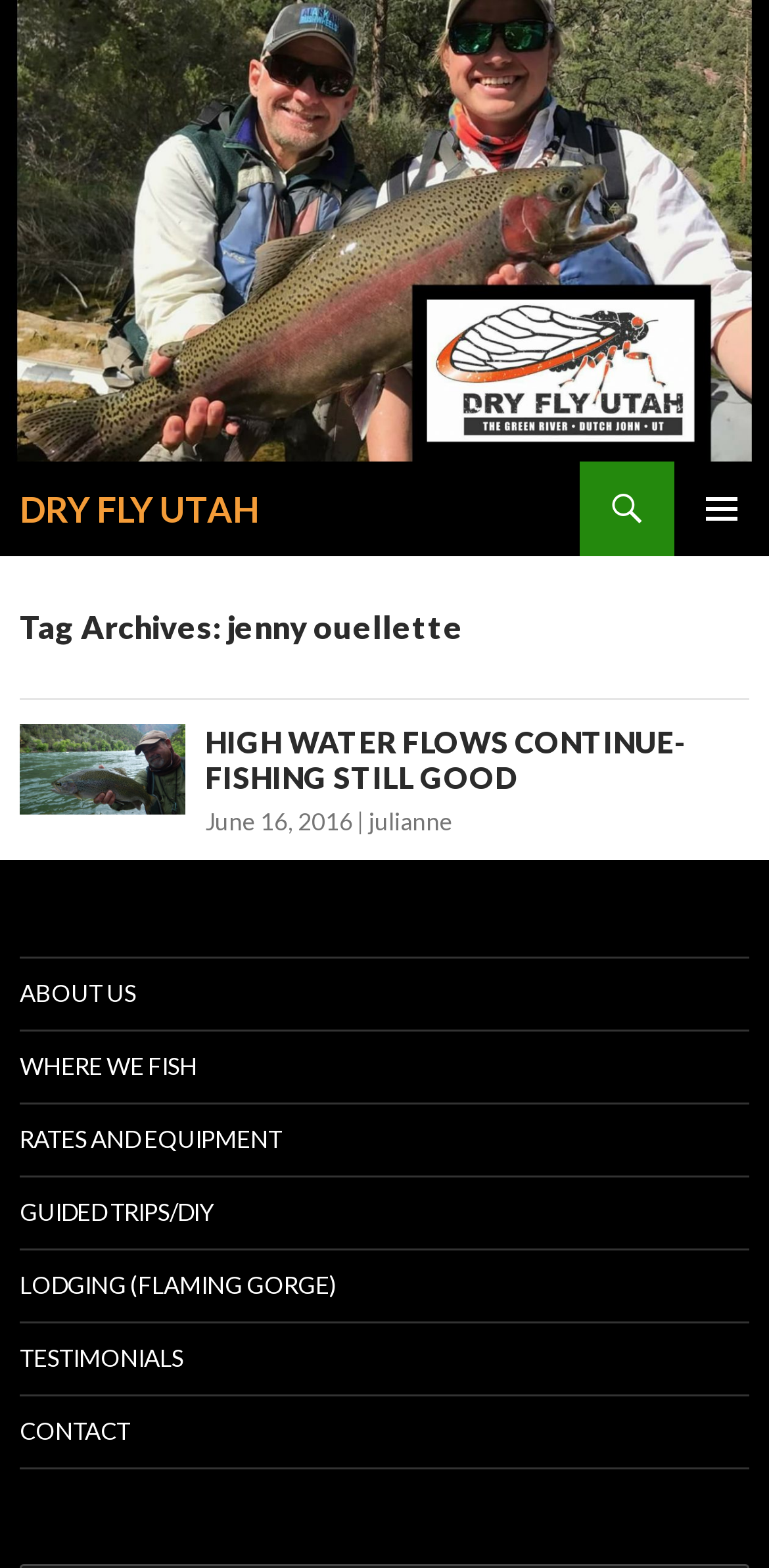Please mark the bounding box coordinates of the area that should be clicked to carry out the instruction: "read the article about HIGH WATER FLOWS CONTINUE- FISHING STILL GOOD".

[0.267, 0.461, 0.892, 0.507]